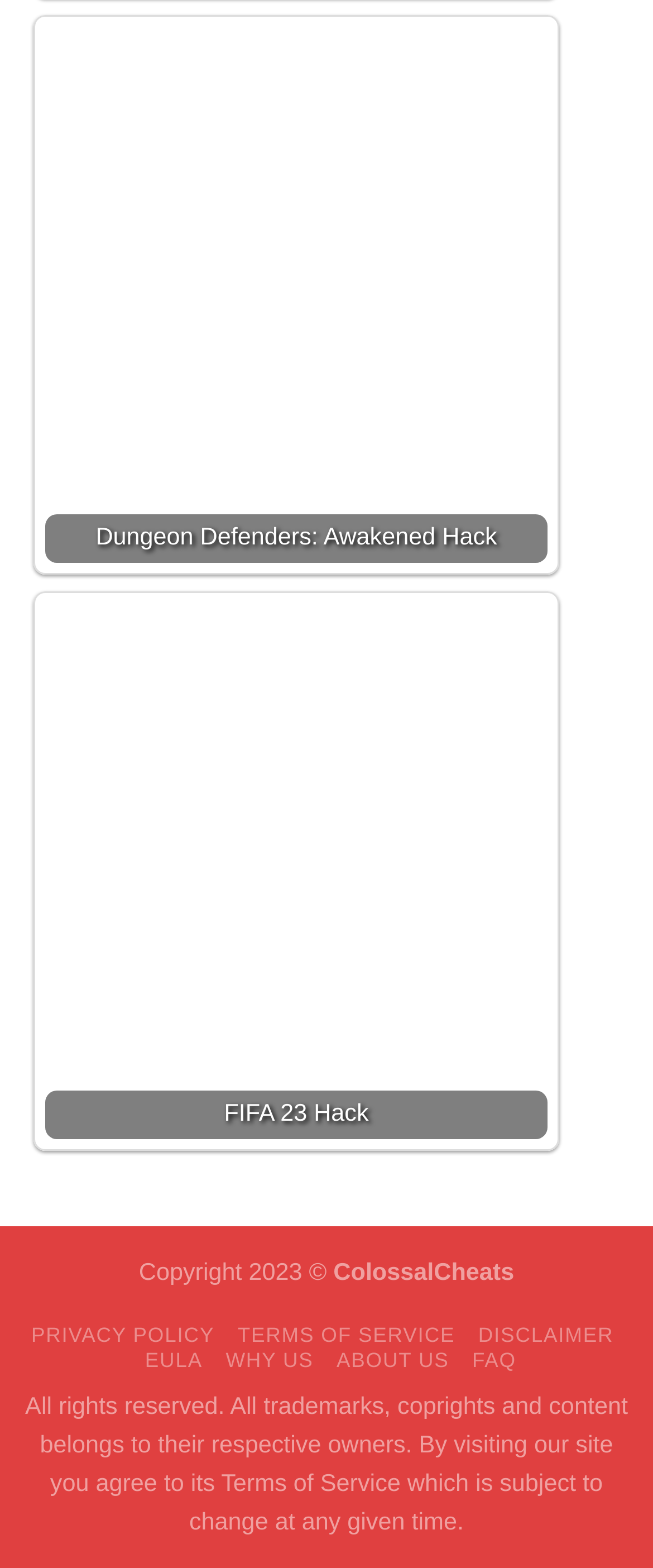Find the bounding box coordinates for the element that must be clicked to complete the instruction: "Learn about WHY US". The coordinates should be four float numbers between 0 and 1, indicated as [left, top, right, bottom].

[0.346, 0.86, 0.48, 0.875]